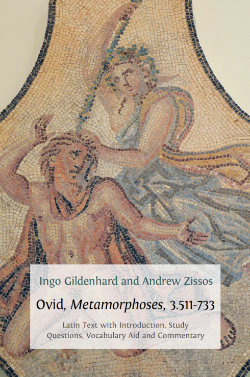What features does the work include?
Provide a fully detailed and comprehensive answer to the question.

The description of the work states that it includes an introduction, study questions, vocabulary aid, and commentary, suggesting a comprehensive resource for students and scholars of Latin literature.